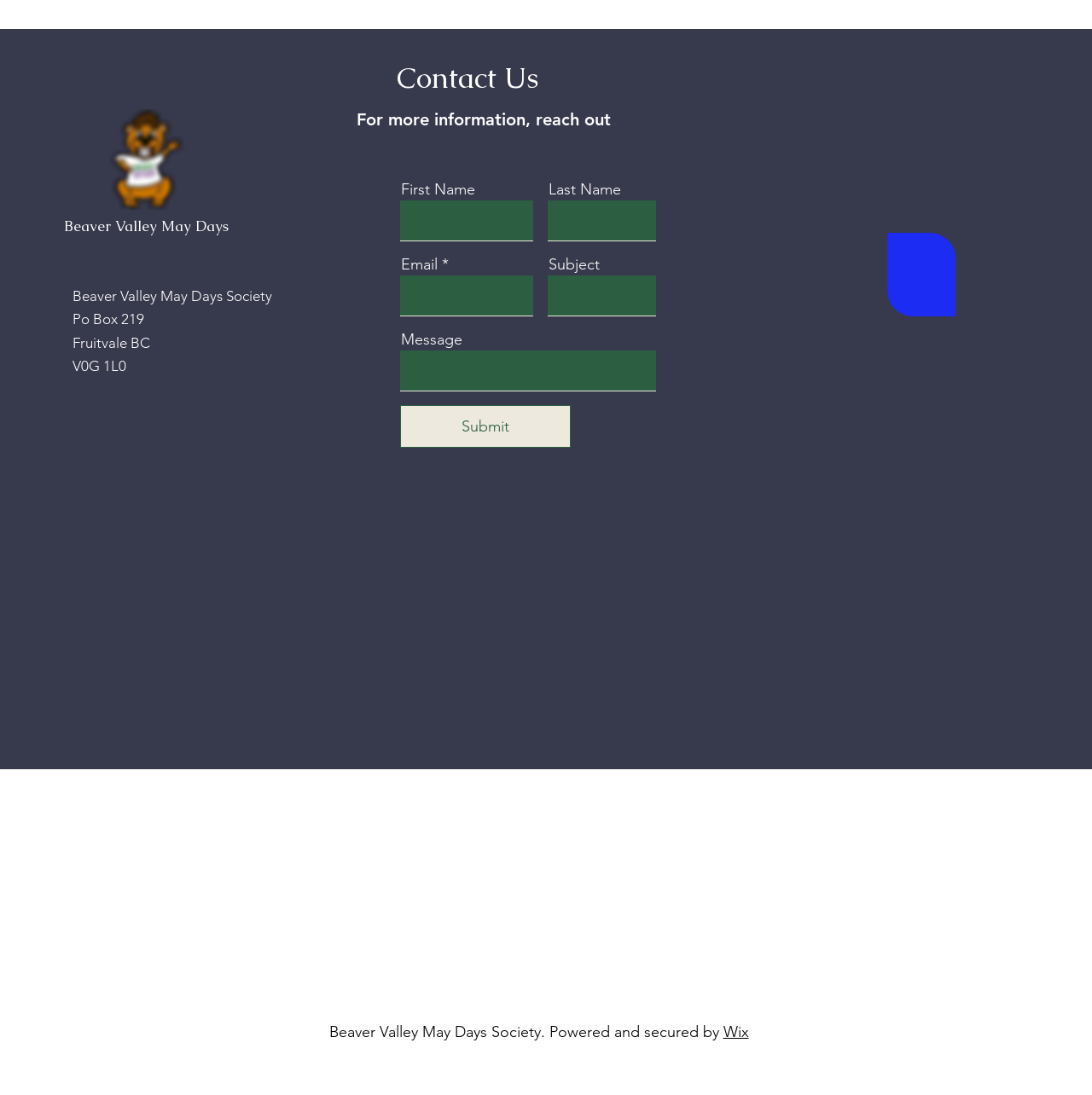What is the organization's name?
Based on the image, please offer an in-depth response to the question.

The organization's name can be found in the StaticText element with the text 'Beaver Valley May Days Society' at coordinates [0.066, 0.263, 0.249, 0.278].